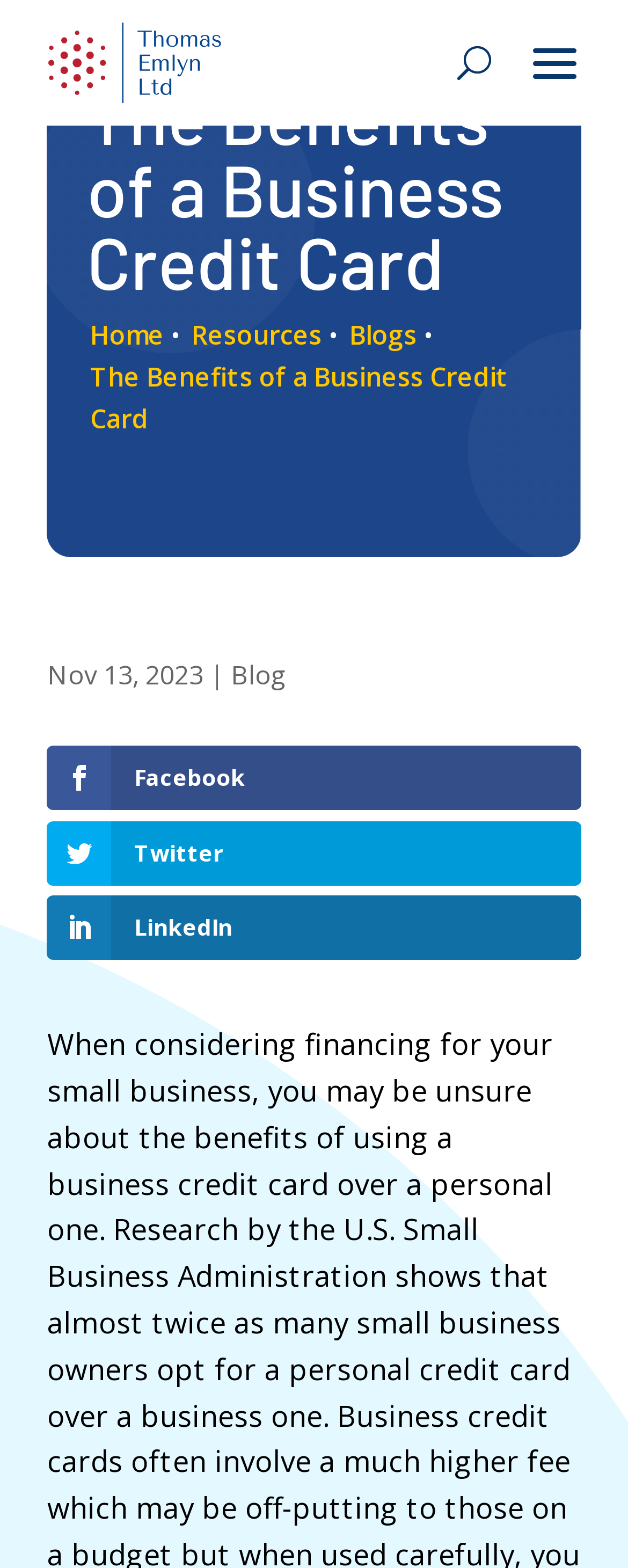Given the element description: "Home", predict the bounding box coordinates of the UI element it refers to, using four float numbers between 0 and 1, i.e., [left, top, right, bottom].

[0.144, 0.202, 0.262, 0.225]